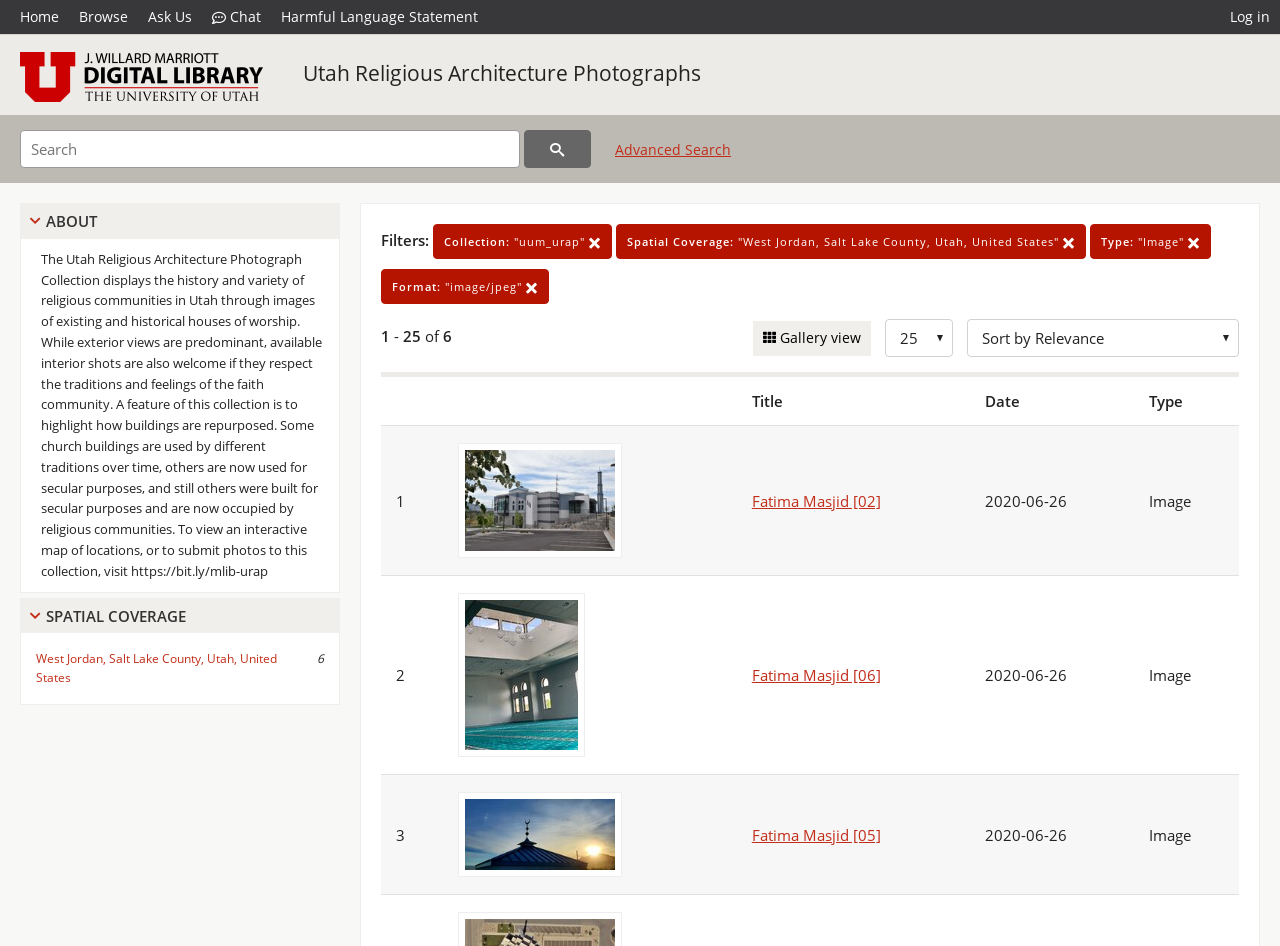Please answer the following question using a single word or phrase: 
What is the purpose of the collection?

To display the history and variety of religious communities in Utah